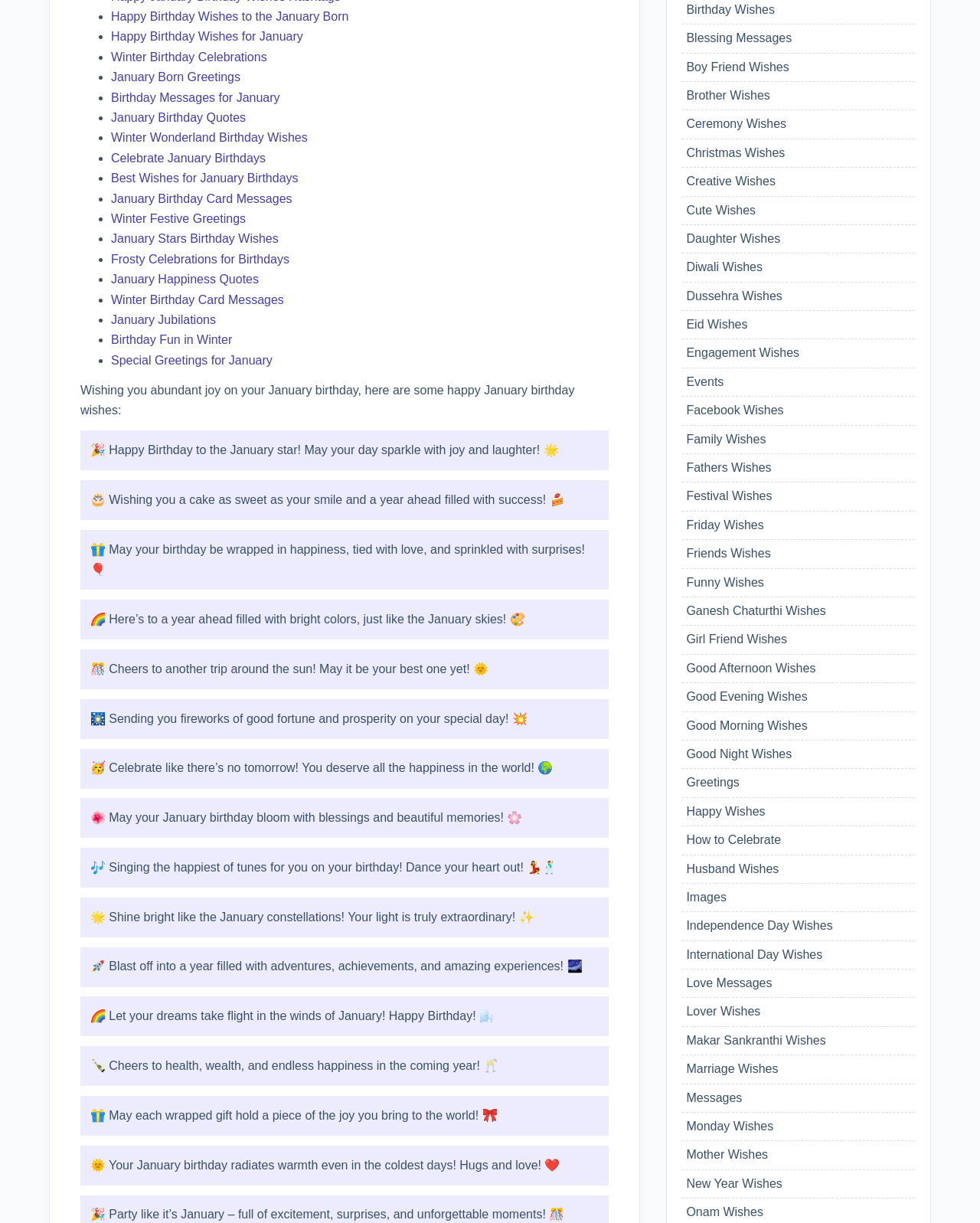Determine the bounding box coordinates for the area that should be clicked to carry out the following instruction: "Click on 'Birthday Wishes'".

[0.7, 0.002, 0.791, 0.013]